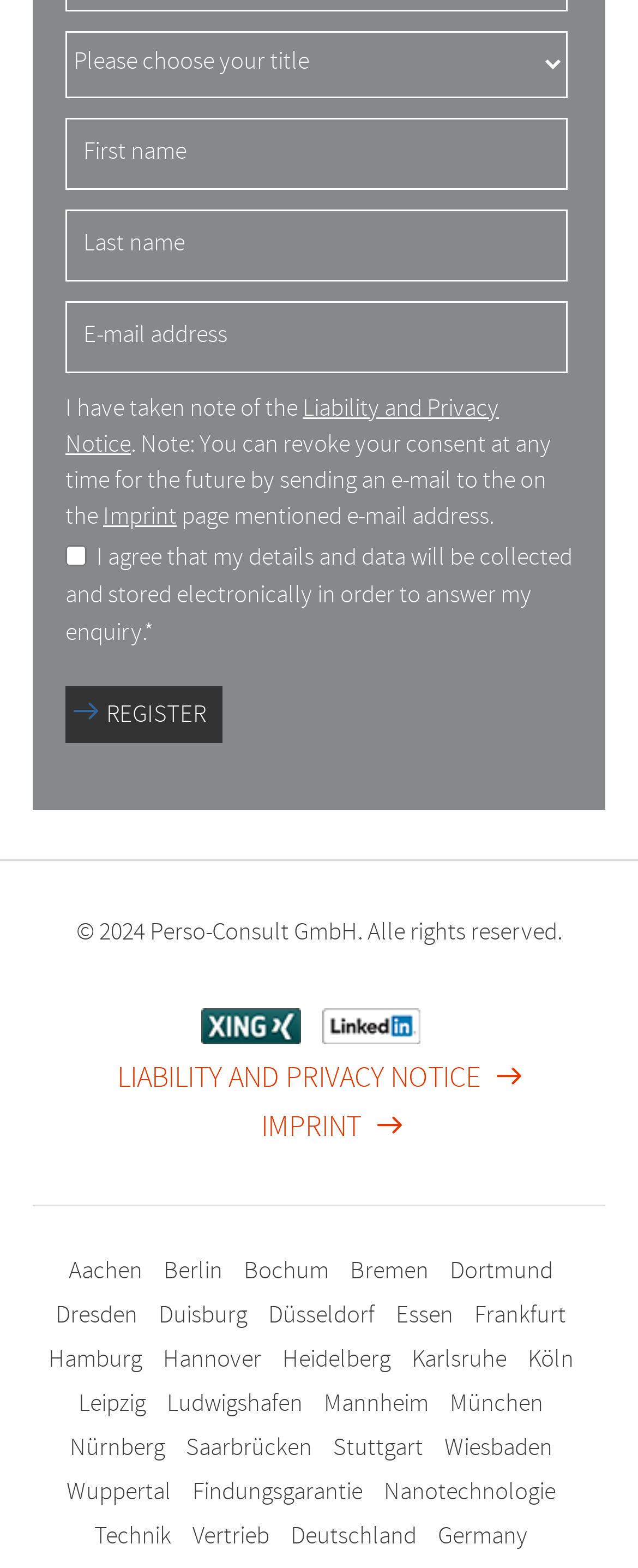Please pinpoint the bounding box coordinates for the region I should click to adhere to this instruction: "Register".

[0.103, 0.438, 0.349, 0.474]